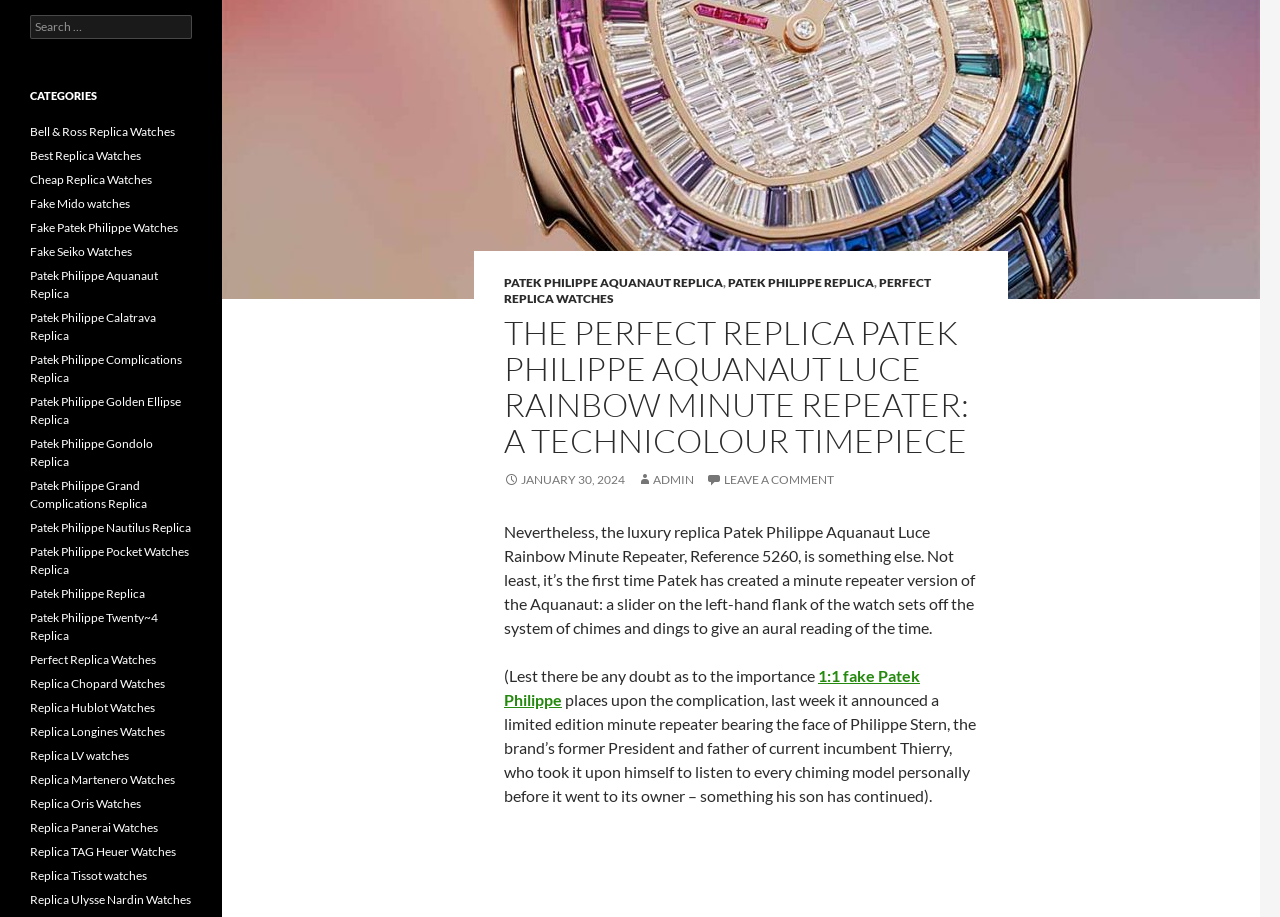Indicate the bounding box coordinates of the clickable region to achieve the following instruction: "Leave a comment."

[0.552, 0.515, 0.652, 0.531]